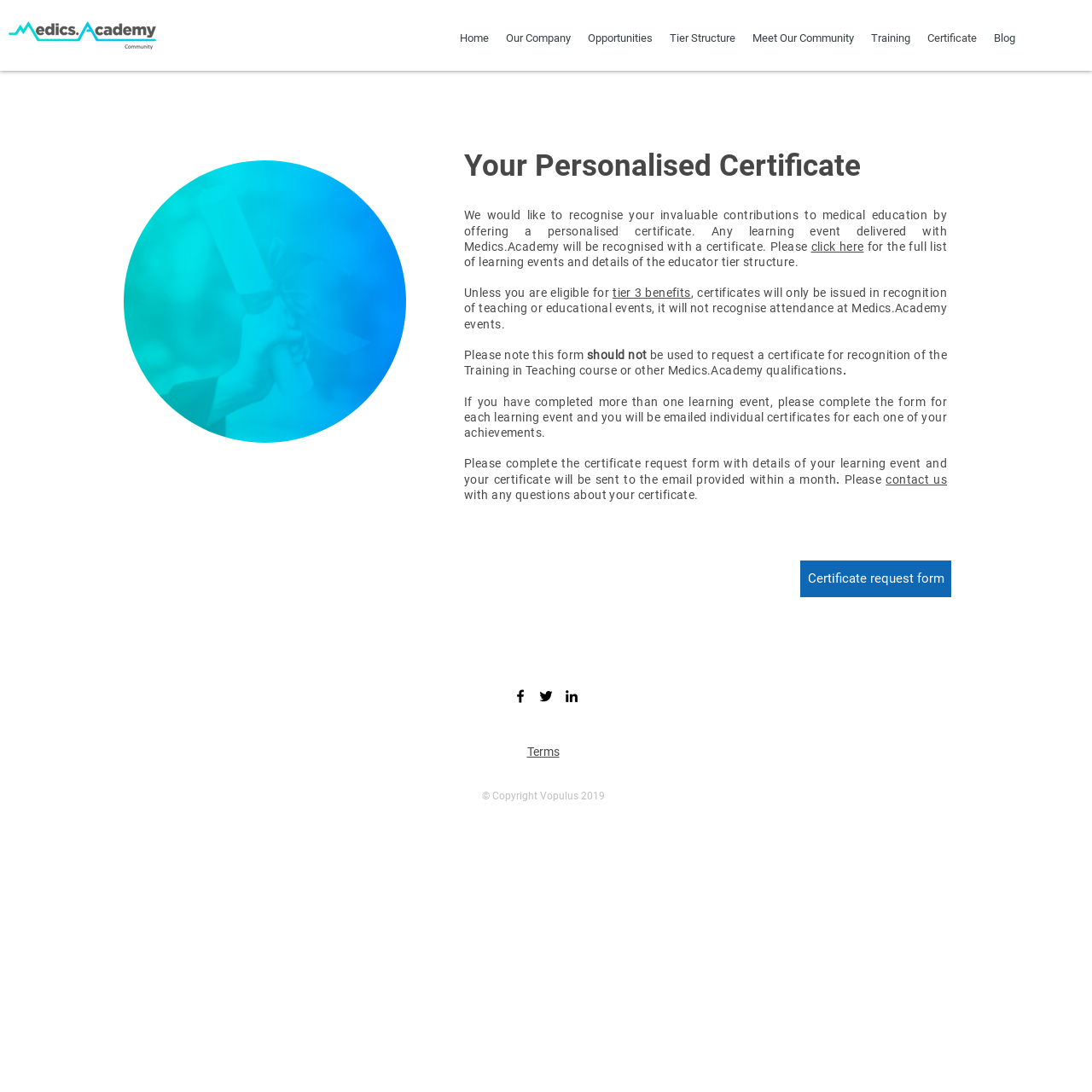What type of events are eligible for a certificate?
Please look at the screenshot and answer in one word or a short phrase.

Teaching or educational events